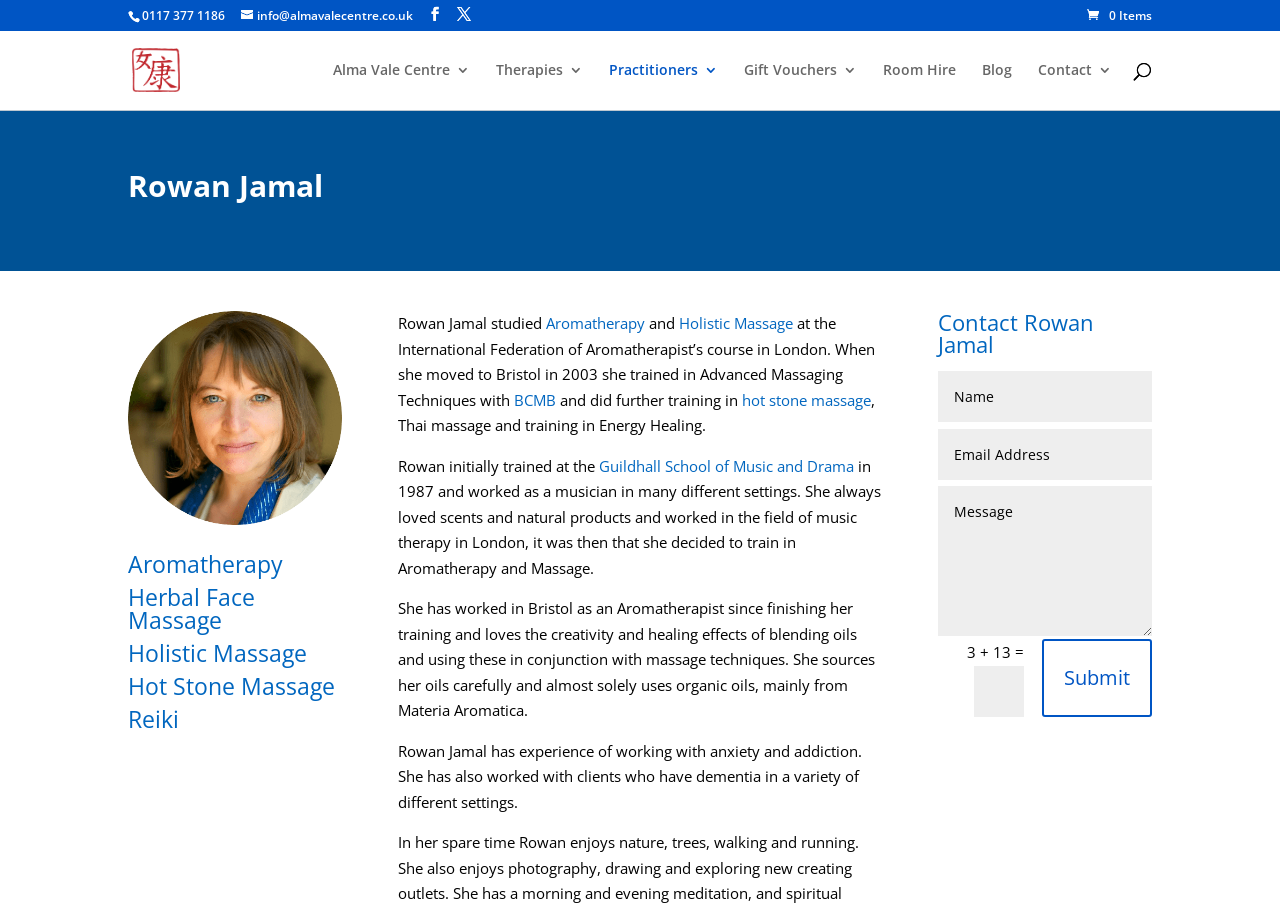Show the bounding box coordinates for the element that needs to be clicked to execute the following instruction: "Send an email". Provide the coordinates in the form of four float numbers between 0 and 1, i.e., [left, top, right, bottom].

[0.188, 0.008, 0.323, 0.027]